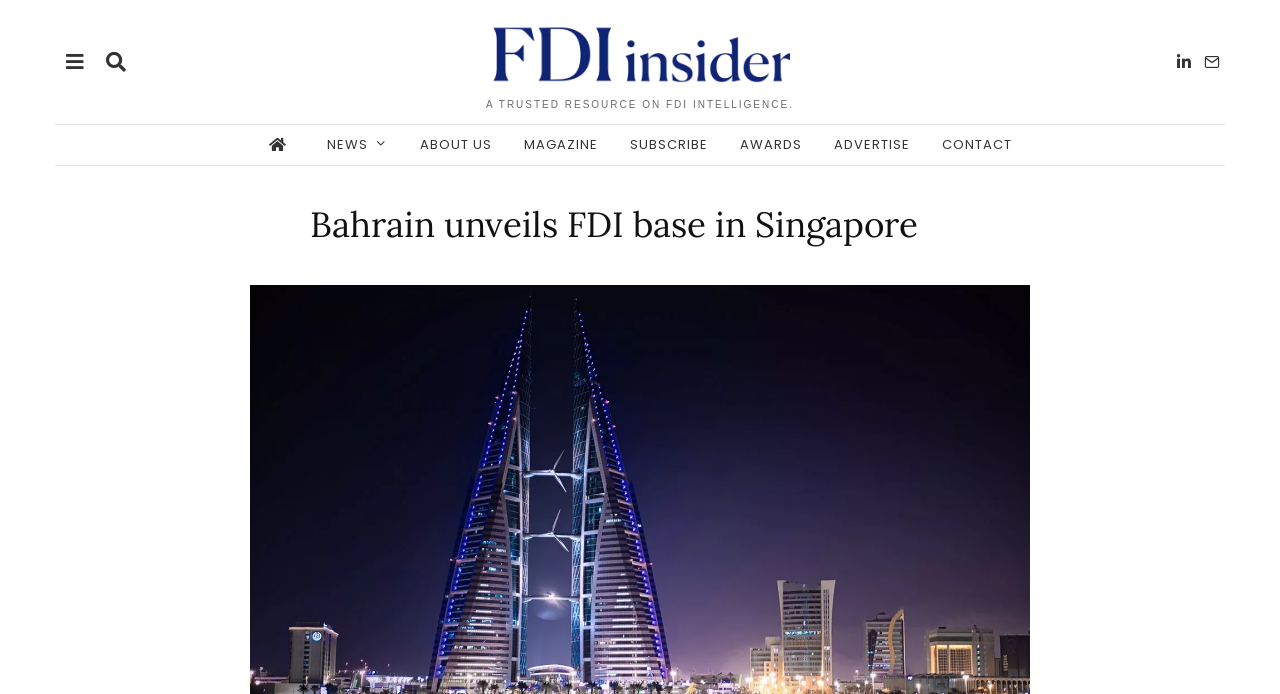Can you show the bounding box coordinates of the region to click on to complete the task described in the instruction: "Click on the MAGAZINE link"?

[0.398, 0.18, 0.478, 0.238]